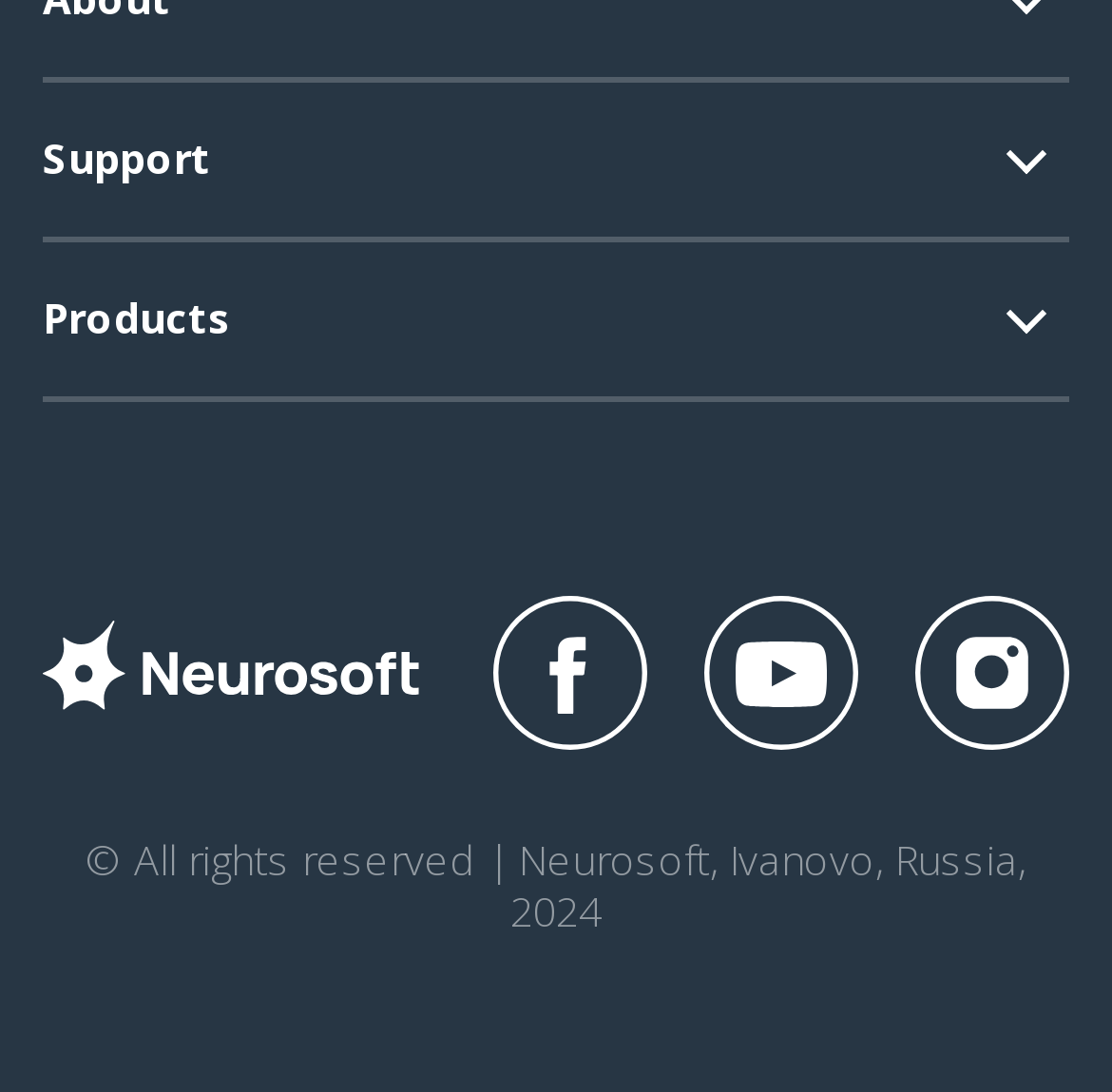Please find the bounding box for the following UI element description. Provide the coordinates in (top-left x, top-left y, bottom-right x, bottom-right y) format, with values between 0 and 1: http://aa88press.tumblr.com

None